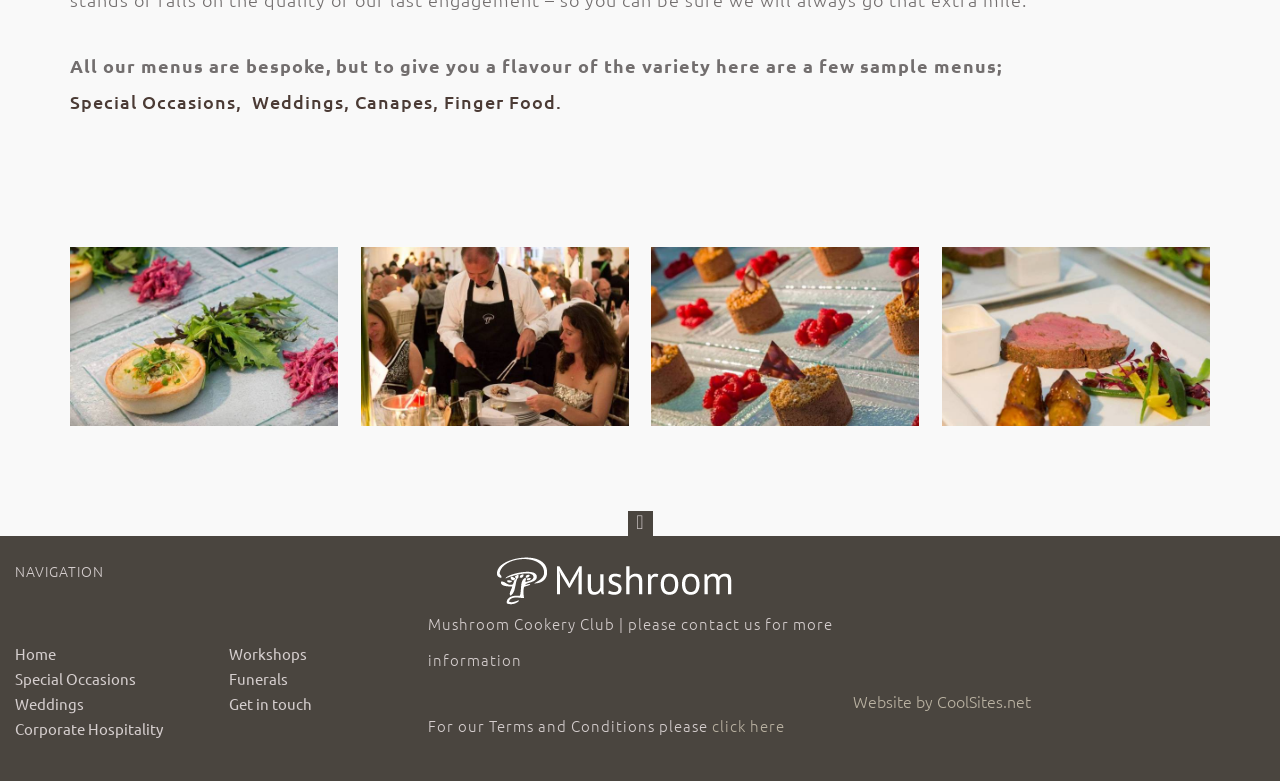Bounding box coordinates are specified in the format (top-left x, top-left y, bottom-right x, bottom-right y). All values are floating point numbers bounded between 0 and 1. Please provide the bounding box coordinate of the region this sentence describes: Corporate Hospitality

[0.012, 0.921, 0.127, 0.945]